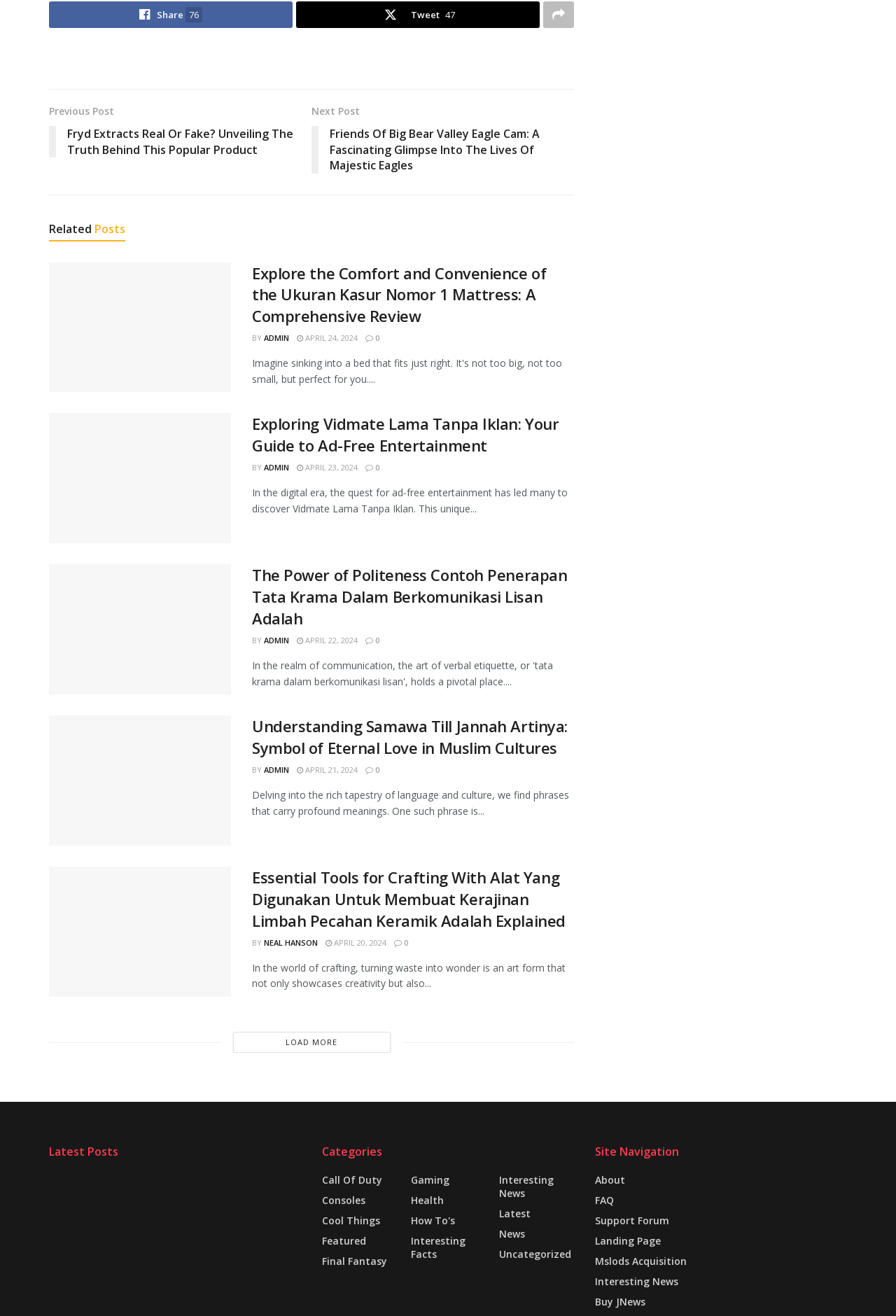Locate the bounding box coordinates of the clickable area needed to fulfill the instruction: "Go to the about page".

[0.664, 0.892, 0.698, 0.902]